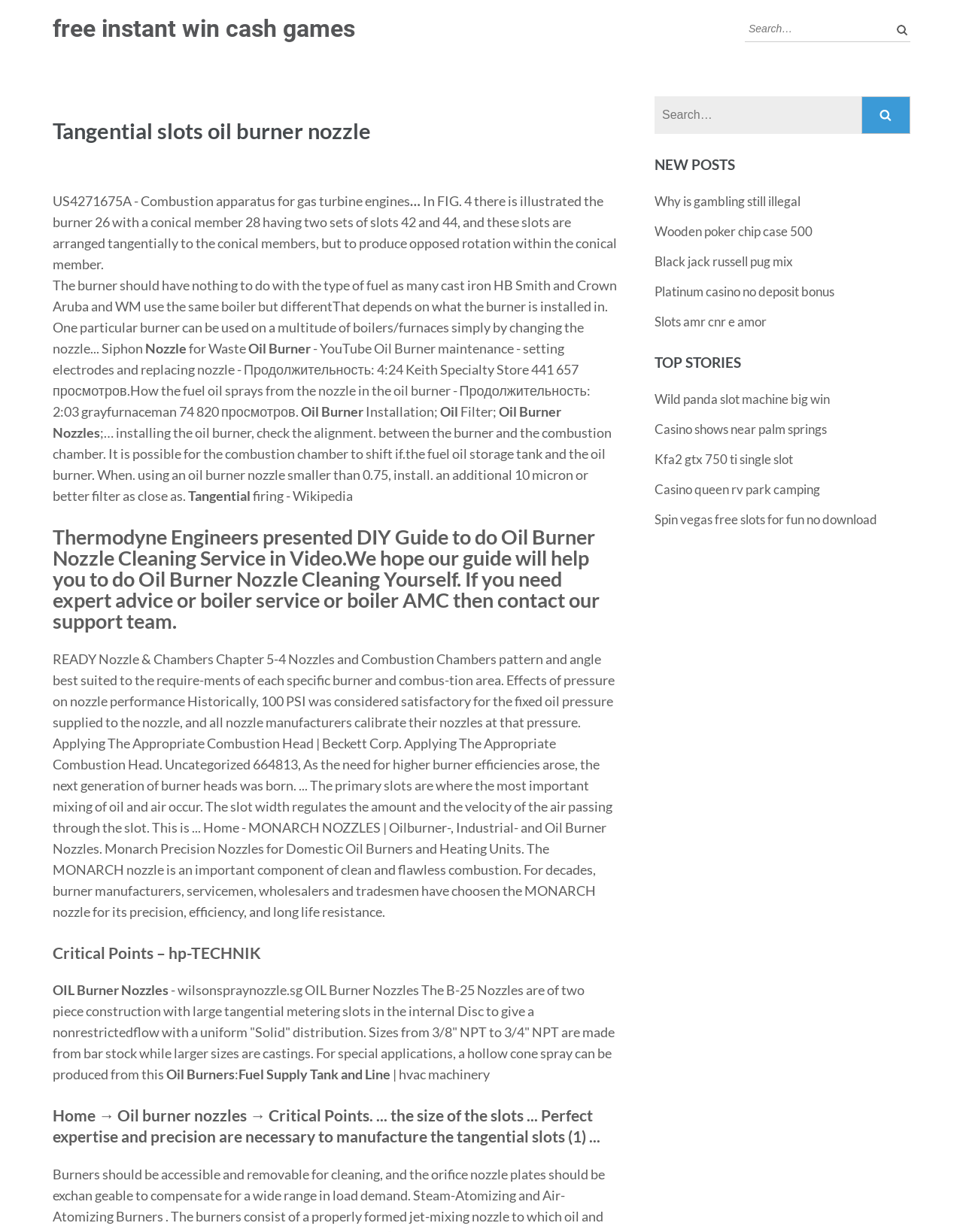Please answer the following question using a single word or phrase: 
What is the main topic of this webpage?

Oil burner nozzles